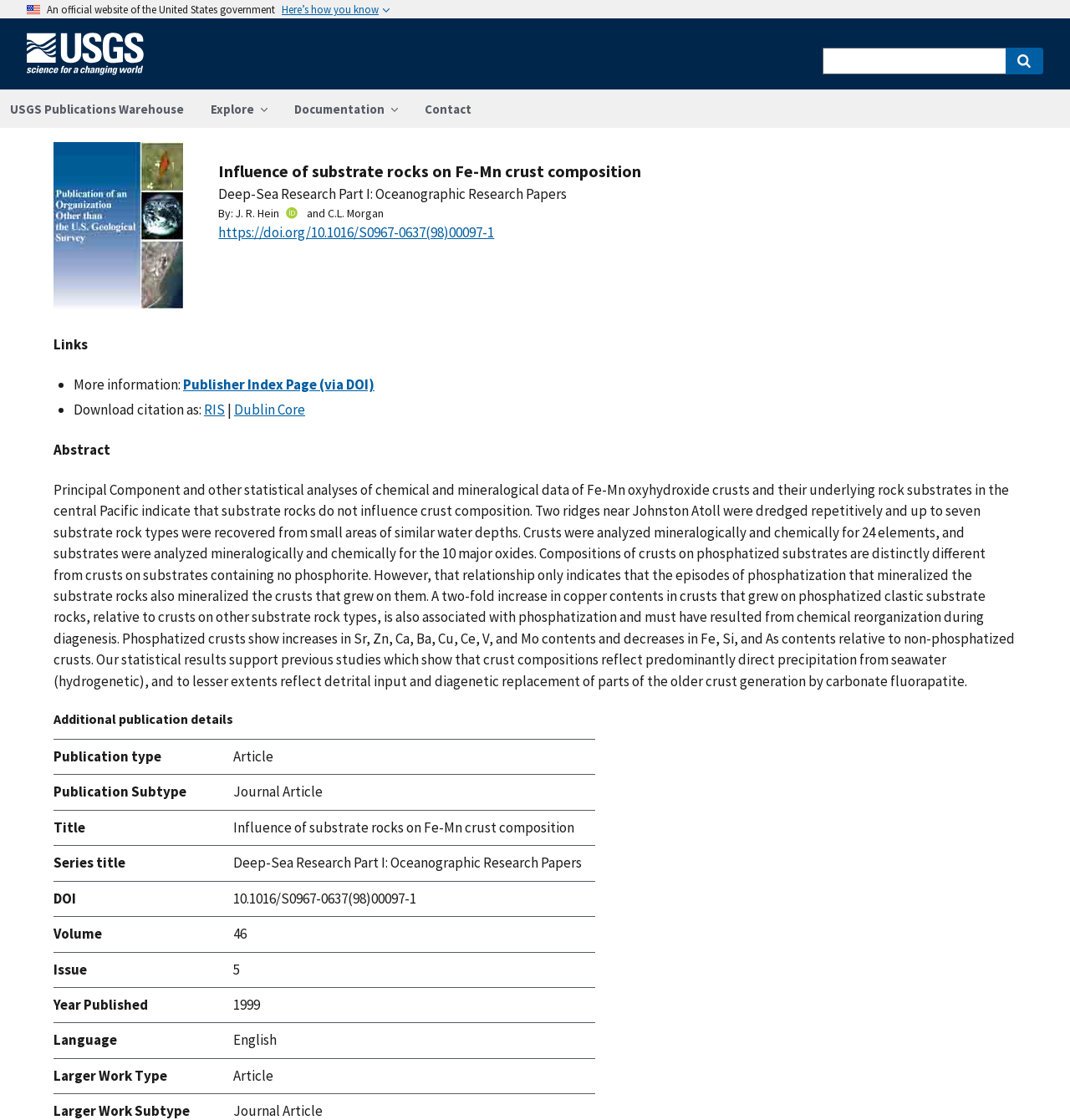Please specify the bounding box coordinates for the clickable region that will help you carry out the instruction: "view recent posts".

None